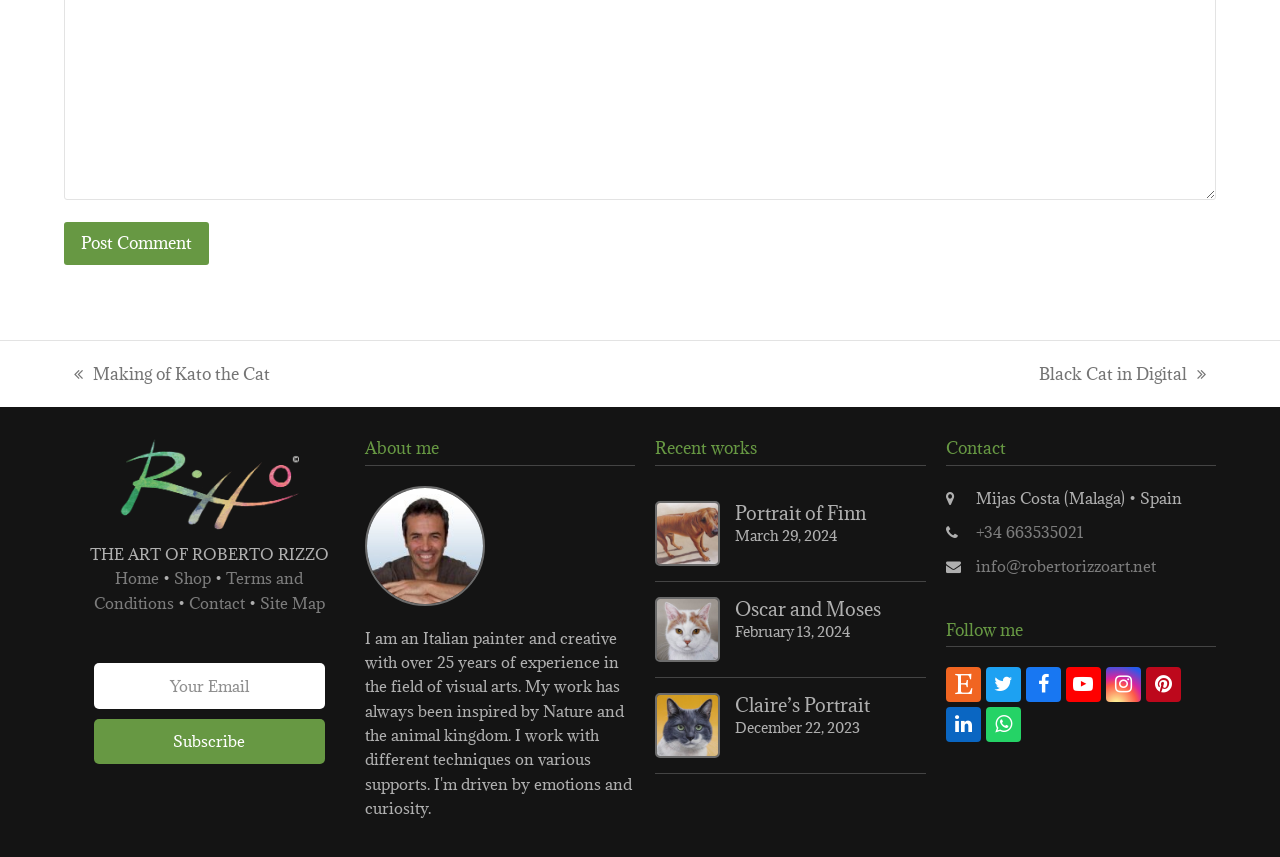Provide a one-word or short-phrase answer to the question:
What is the name of the artist?

Roberto Rizzo